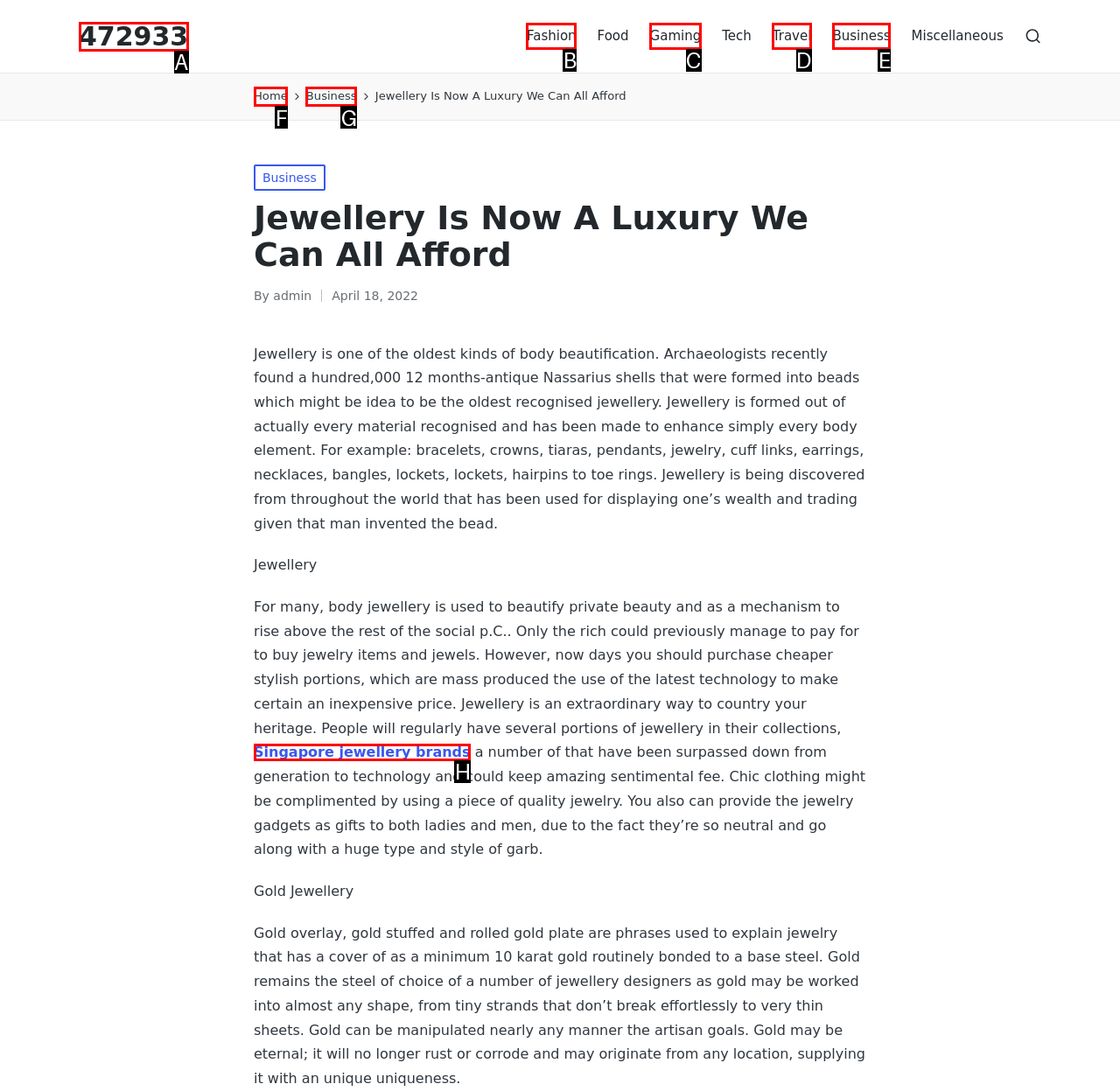Match the description: Impressum to the correct HTML element. Provide the letter of your choice from the given options.

None